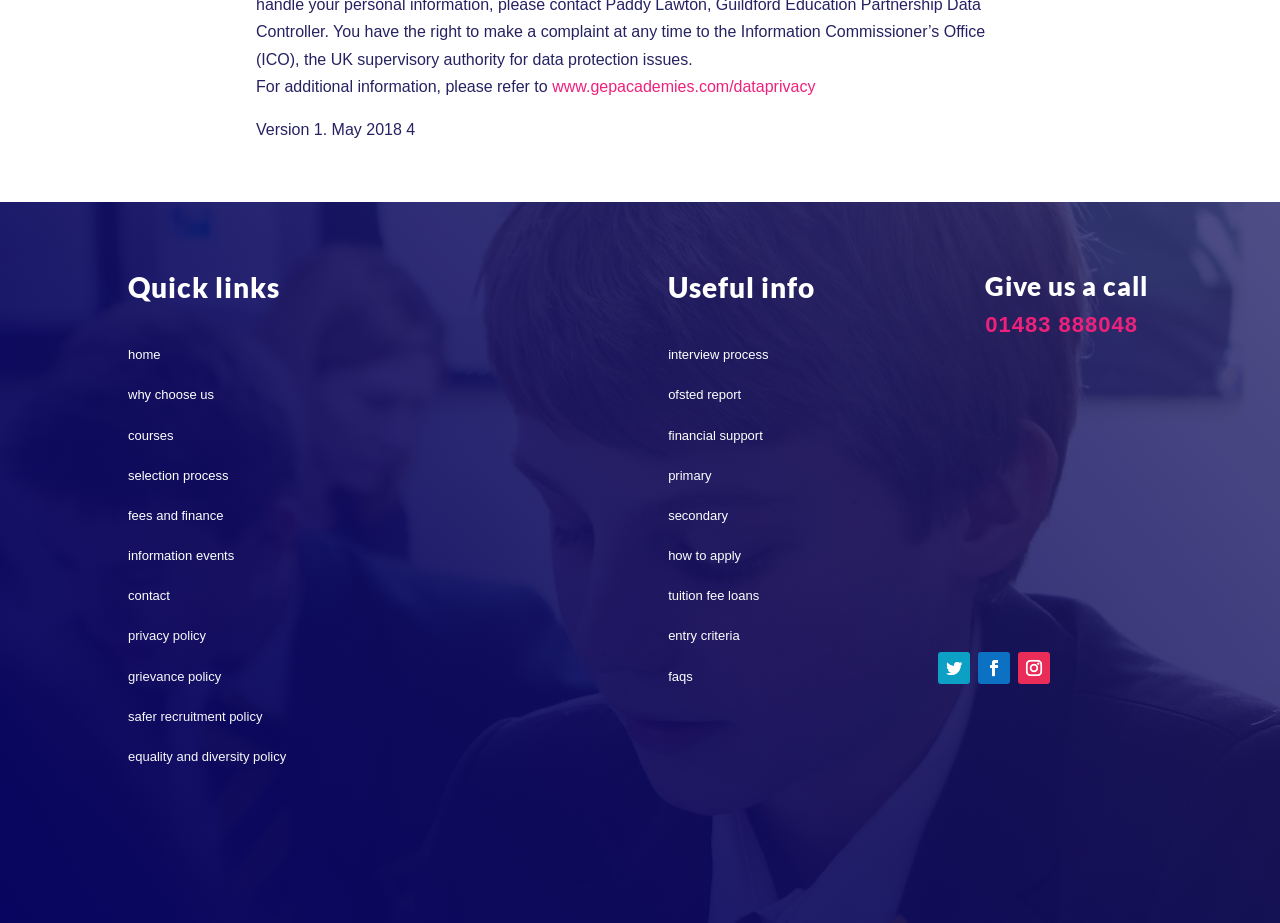Find the bounding box coordinates of the area that needs to be clicked in order to achieve the following instruction: "Click on the 'faqs' link". The coordinates should be specified as four float numbers between 0 and 1, i.e., [left, top, right, bottom].

[0.522, 0.724, 0.541, 0.741]